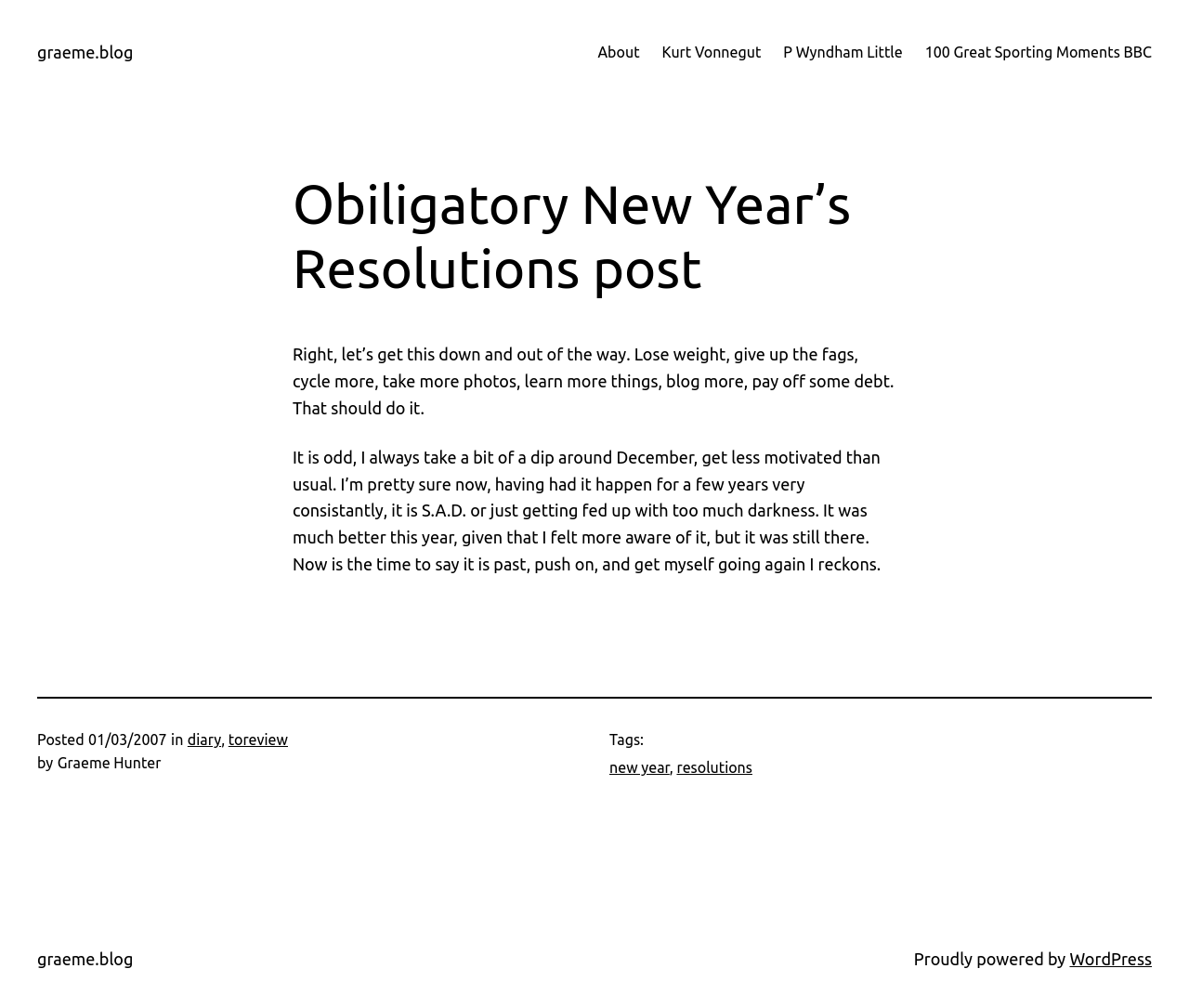Please find the bounding box coordinates of the element that must be clicked to perform the given instruction: "read Kurt Vonnegut's page". The coordinates should be four float numbers from 0 to 1, i.e., [left, top, right, bottom].

[0.557, 0.04, 0.64, 0.064]